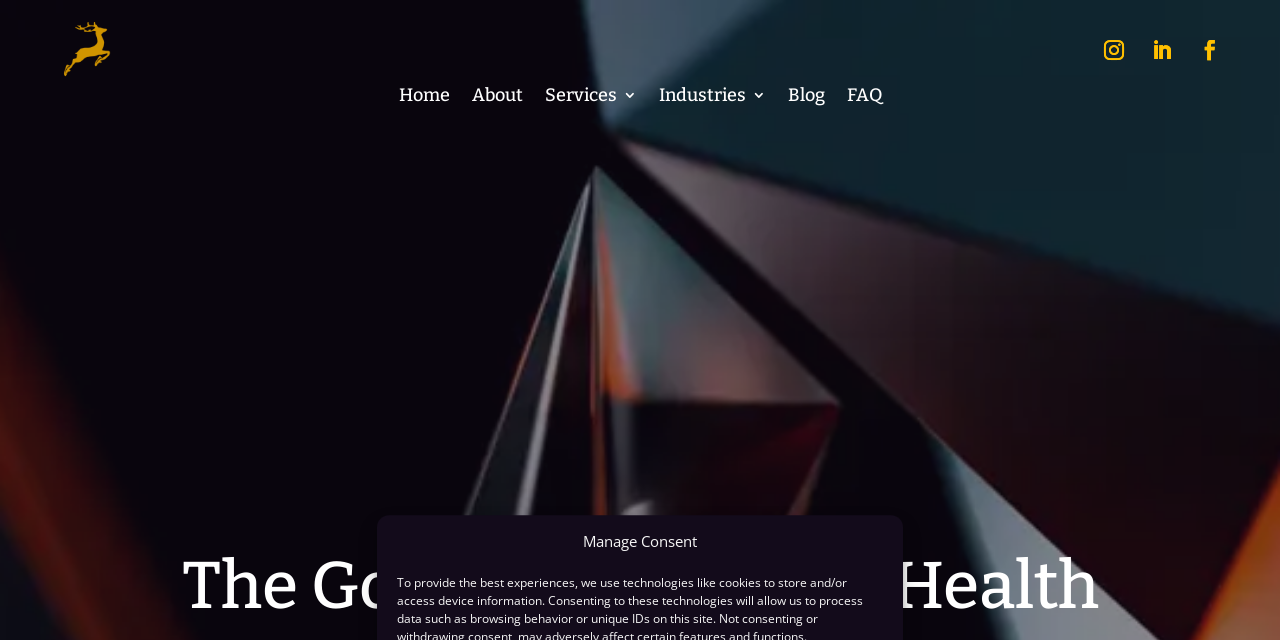Please predict the bounding box coordinates of the element's region where a click is necessary to complete the following instruction: "pay my bill". The coordinates should be represented by four float numbers between 0 and 1, i.e., [left, top, right, bottom].

None